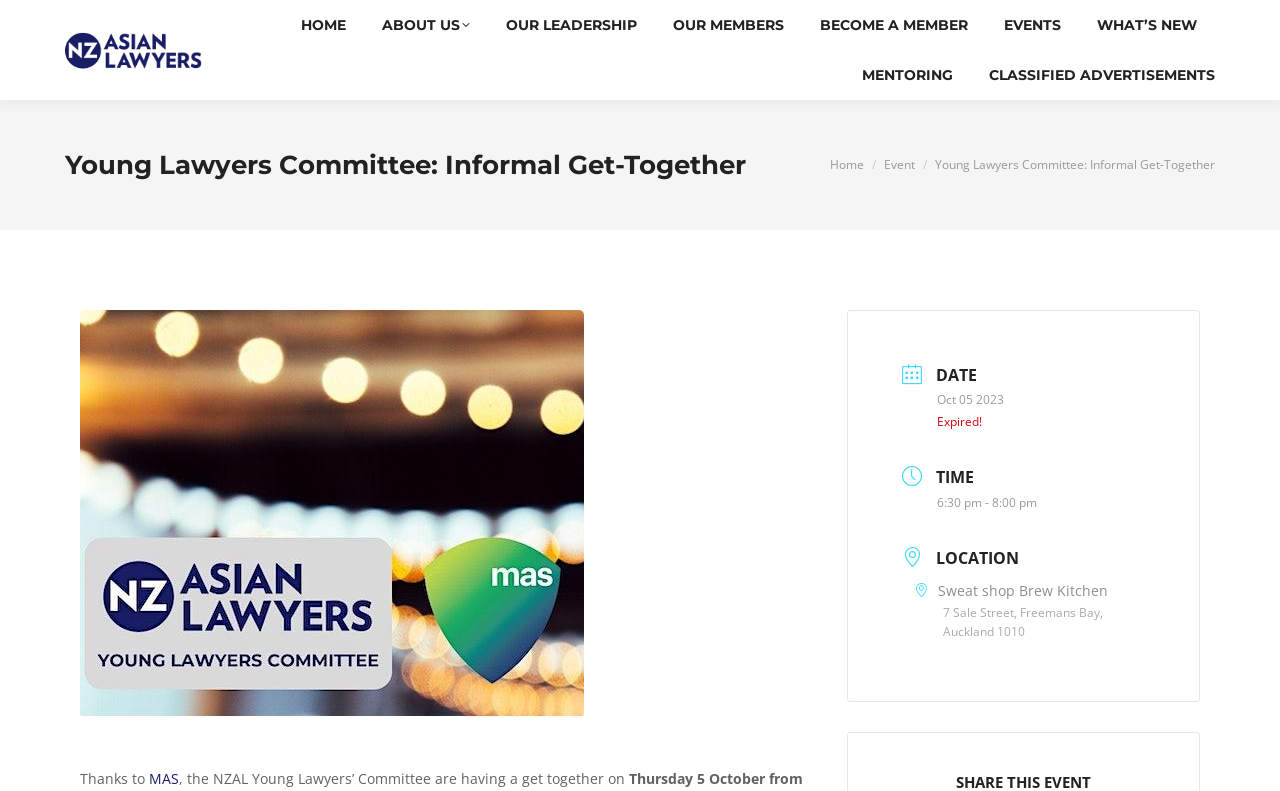Locate the bounding box coordinates of the item that should be clicked to fulfill the instruction: "View the details of the Young Lawyers Committee: Informal Get-Together event".

[0.73, 0.197, 0.949, 0.219]